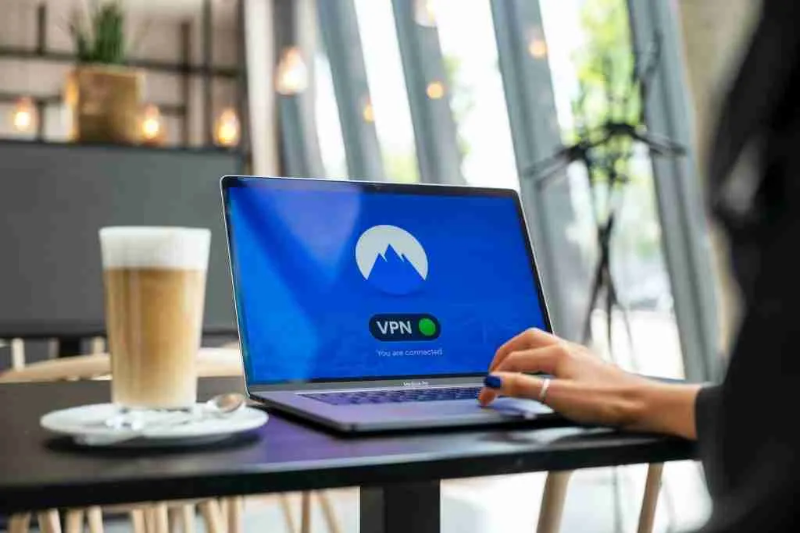Analyze the image and describe all the key elements you observe.

The image showcases a modern laptop displaying the NordVPN interface, indicating that the user is securely connected is actively using a Virtual Private Network (VPN). Set against a stylish café backdrop, the laptop is positioned on a sleek table next to a cup of latte art, symbolizing a blend of technology and casual browsing. The vibrant blue theme of the VPN interface features a distinctive mountain logo and a "VPN" status indicator, emphasizing online privacy and security, which are essential in an age of increasing digital surveillance. This setting underscores the importance of utilizing robust VPN services, such as NordVPN, particularly in the context of ongoing discussions around government surveillance and personal privacy.